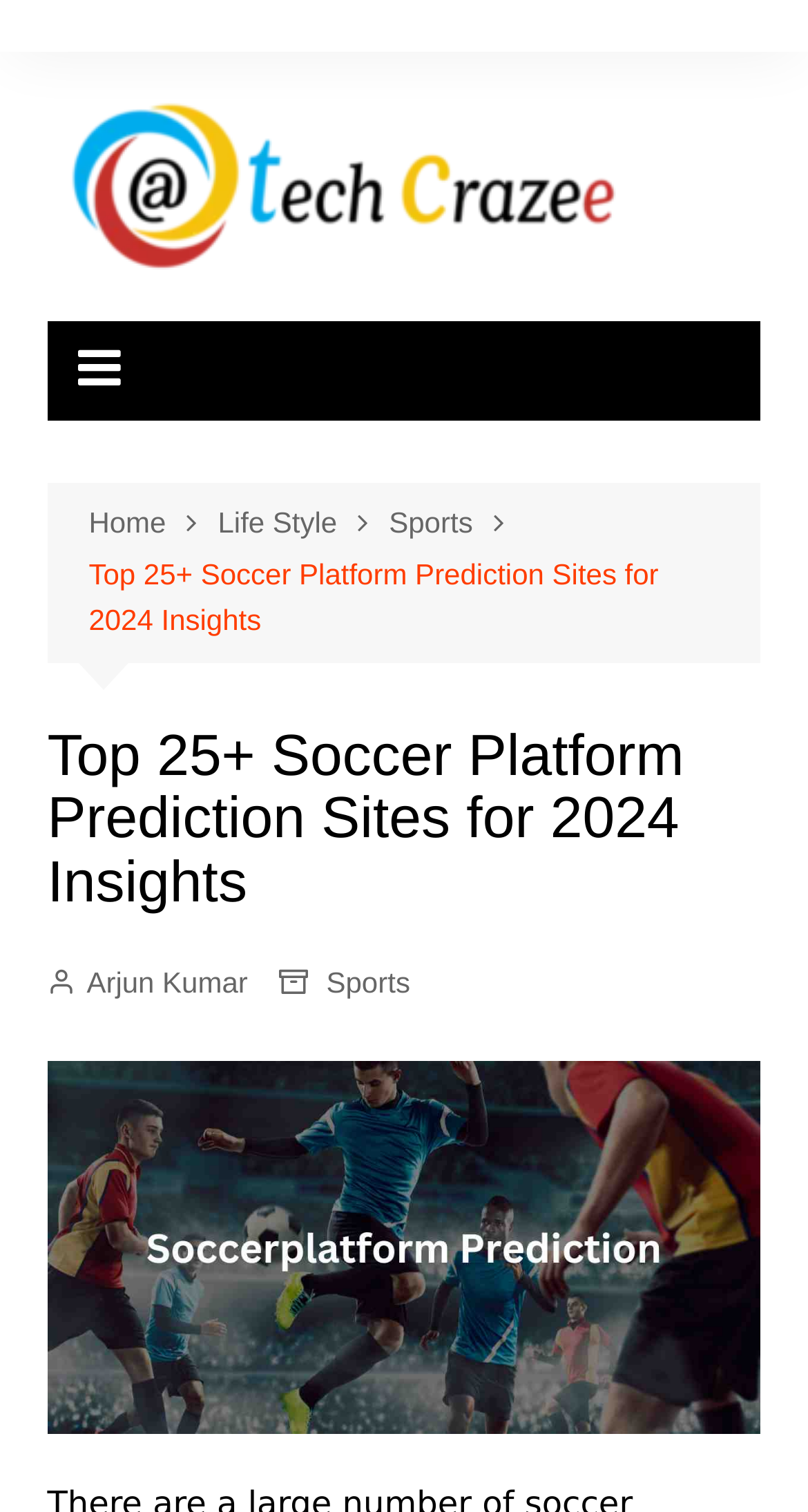Locate the bounding box coordinates of the element that needs to be clicked to carry out the instruction: "toggle navigation menu". The coordinates should be given as four float numbers ranging from 0 to 1, i.e., [left, top, right, bottom].

None